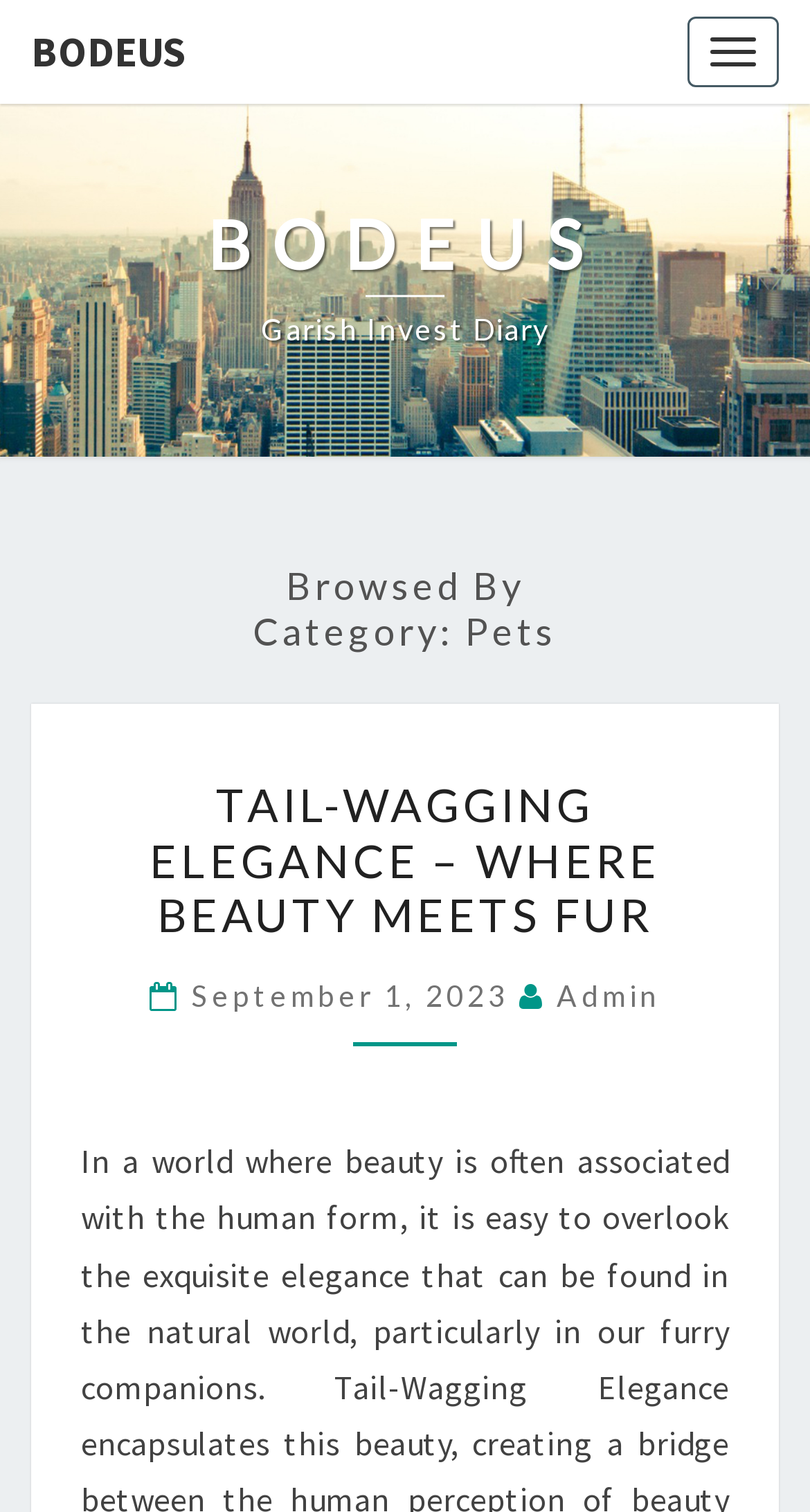Please provide a detailed answer to the question below by examining the image:
What is the main theme of the post?

The main theme of the post can be inferred from the heading 'TAIL-WAGGING ELEGANCE – WHERE BEAUTY MEETS FUR', which suggests that the post is about the intersection of beauty and fur, possibly related to pets.